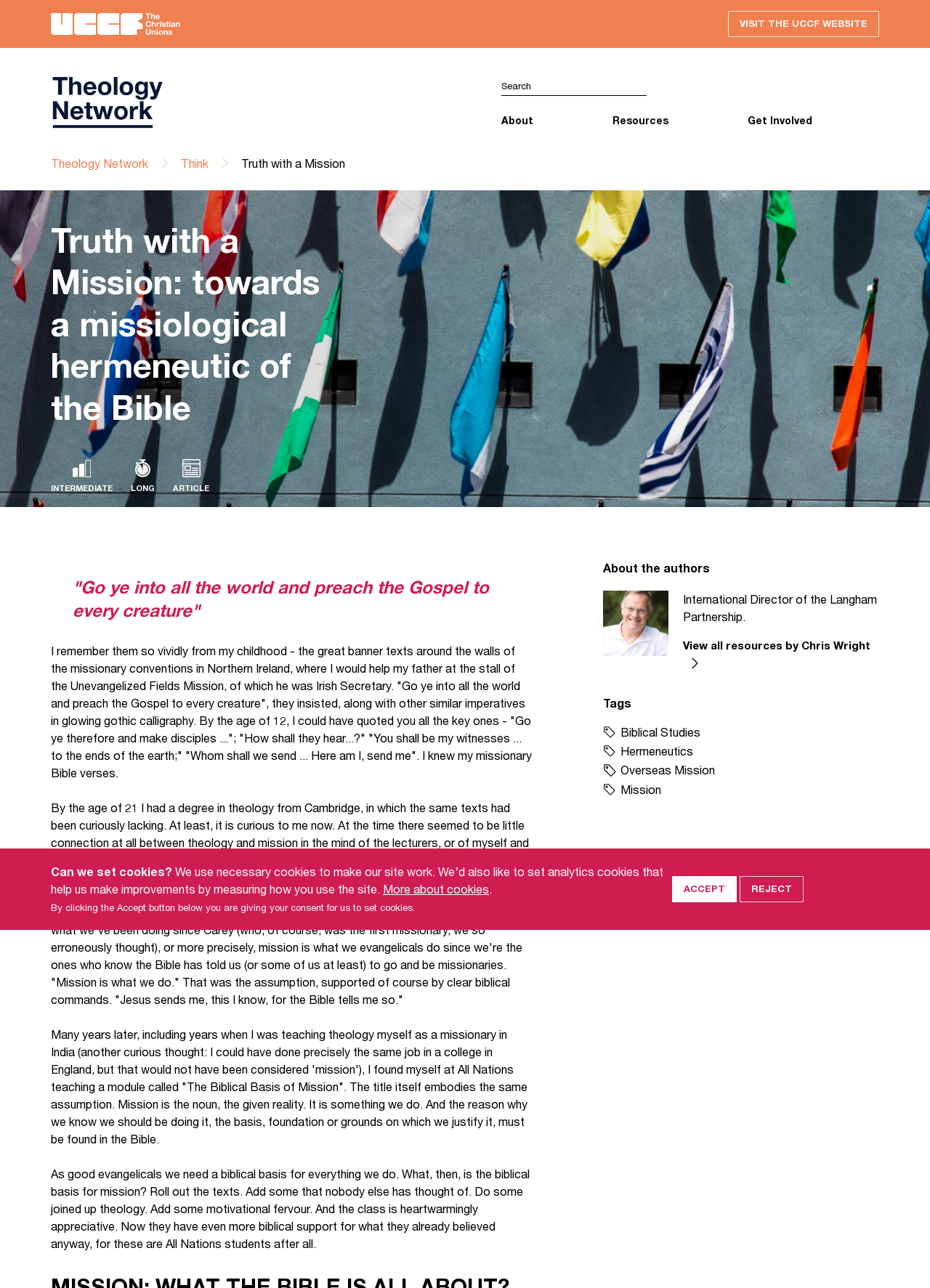Please identify the webpage's heading and generate its text content.

Truth with a Mission: towards a missiological hermeneutic of the Bible